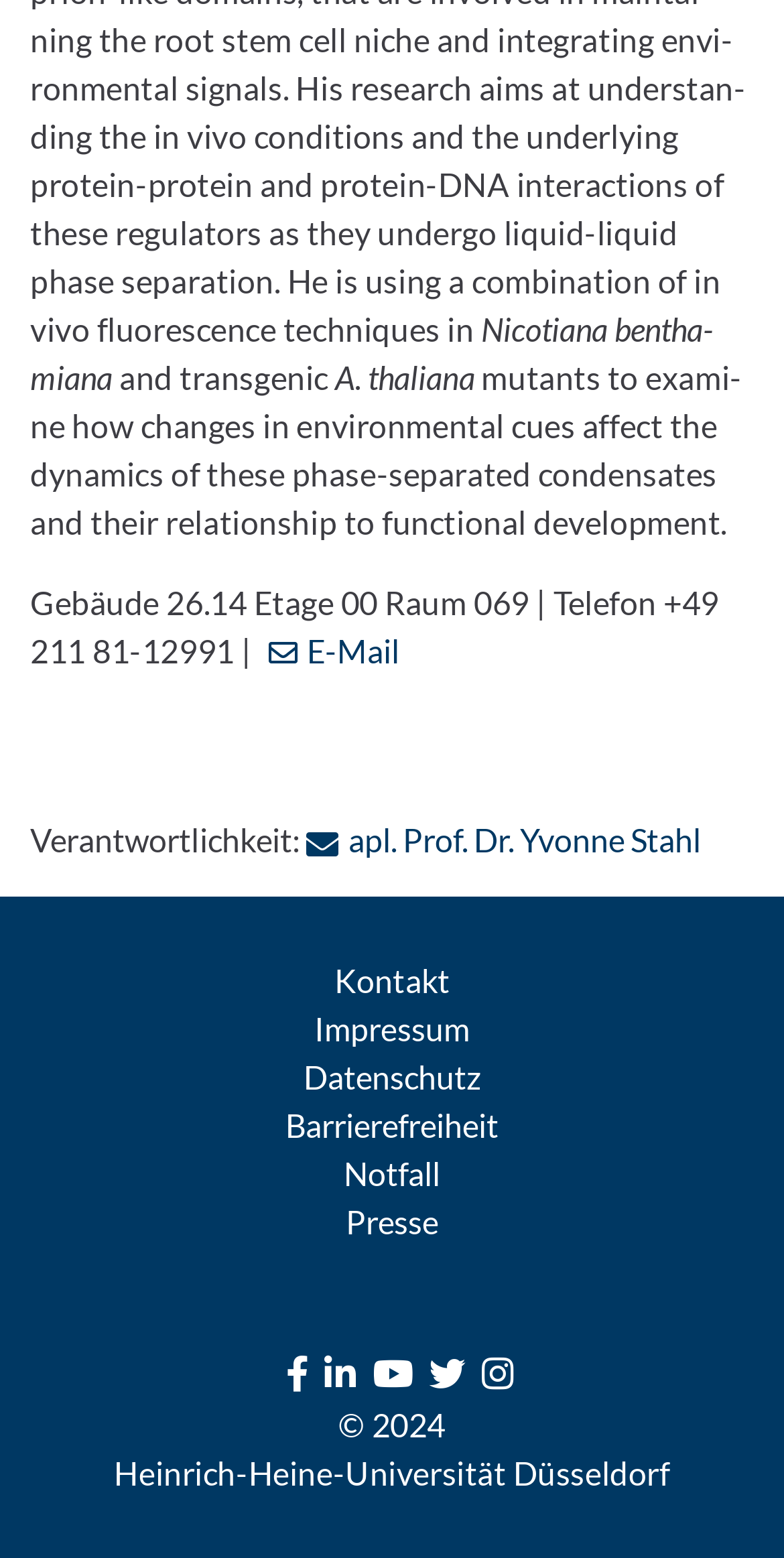Provide the bounding box coordinates, formatted as (top-left x, top-left y, bottom-right x, bottom-right y), with all values being floating point numbers between 0 and 1. Identify the bounding box of the UI element that matches the description: Kontakt

[0.427, 0.617, 0.573, 0.641]